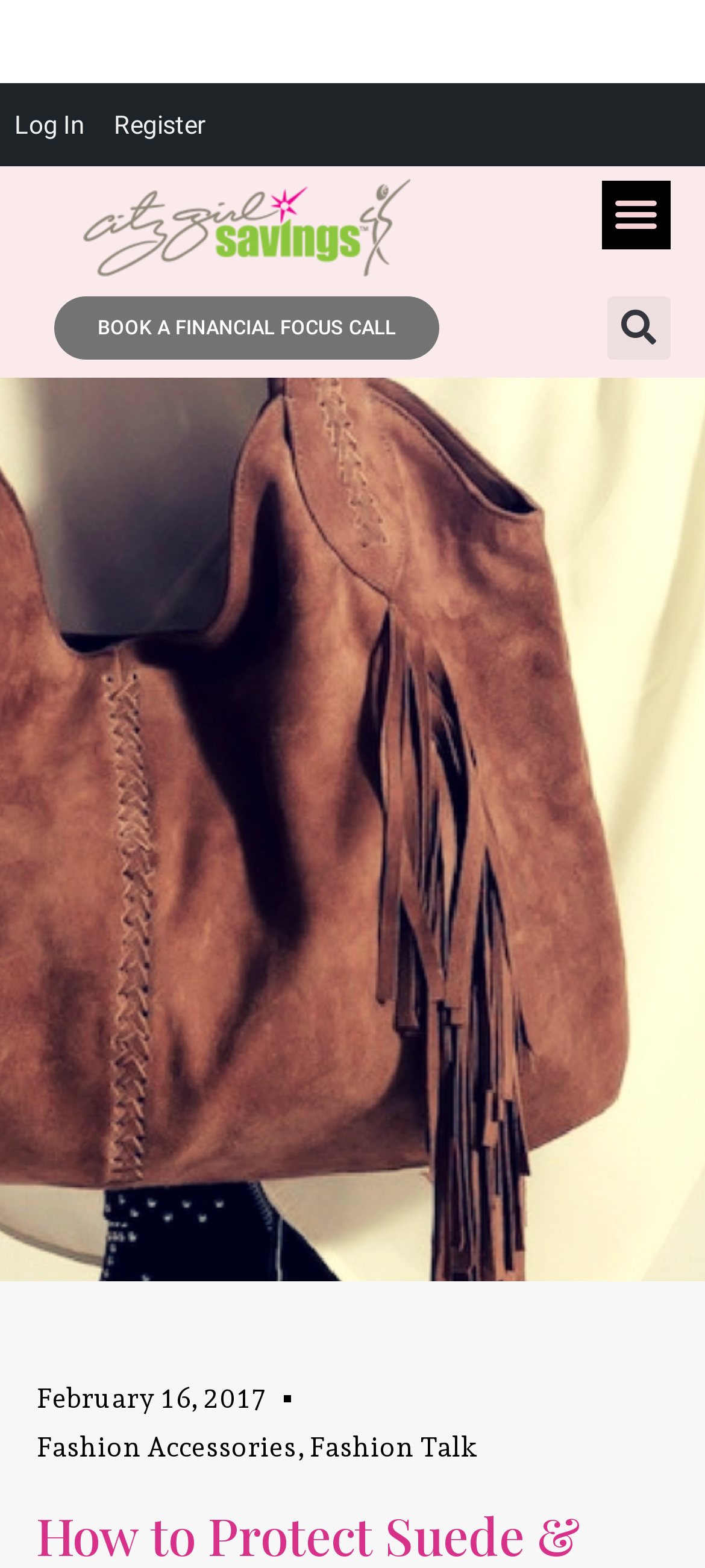Identify the bounding box coordinates for the UI element described as follows: February 16, 2017. Use the format (top-left x, top-left y, bottom-right x, bottom-right y) and ensure all values are floating point numbers between 0 and 1.

[0.051, 0.877, 0.377, 0.908]